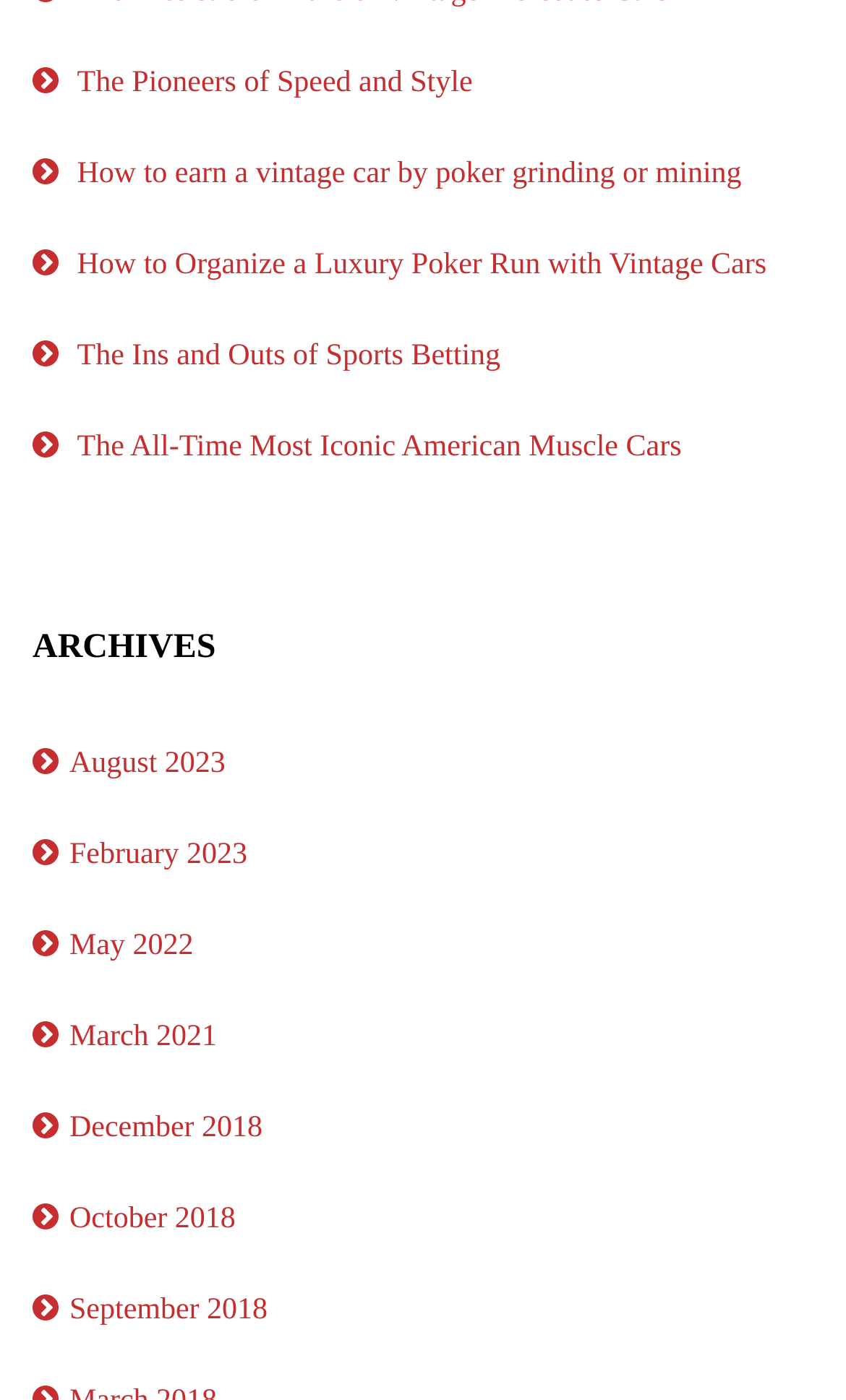Please answer the following question using a single word or phrase: 
What is the oldest archive on the webpage?

September 2018